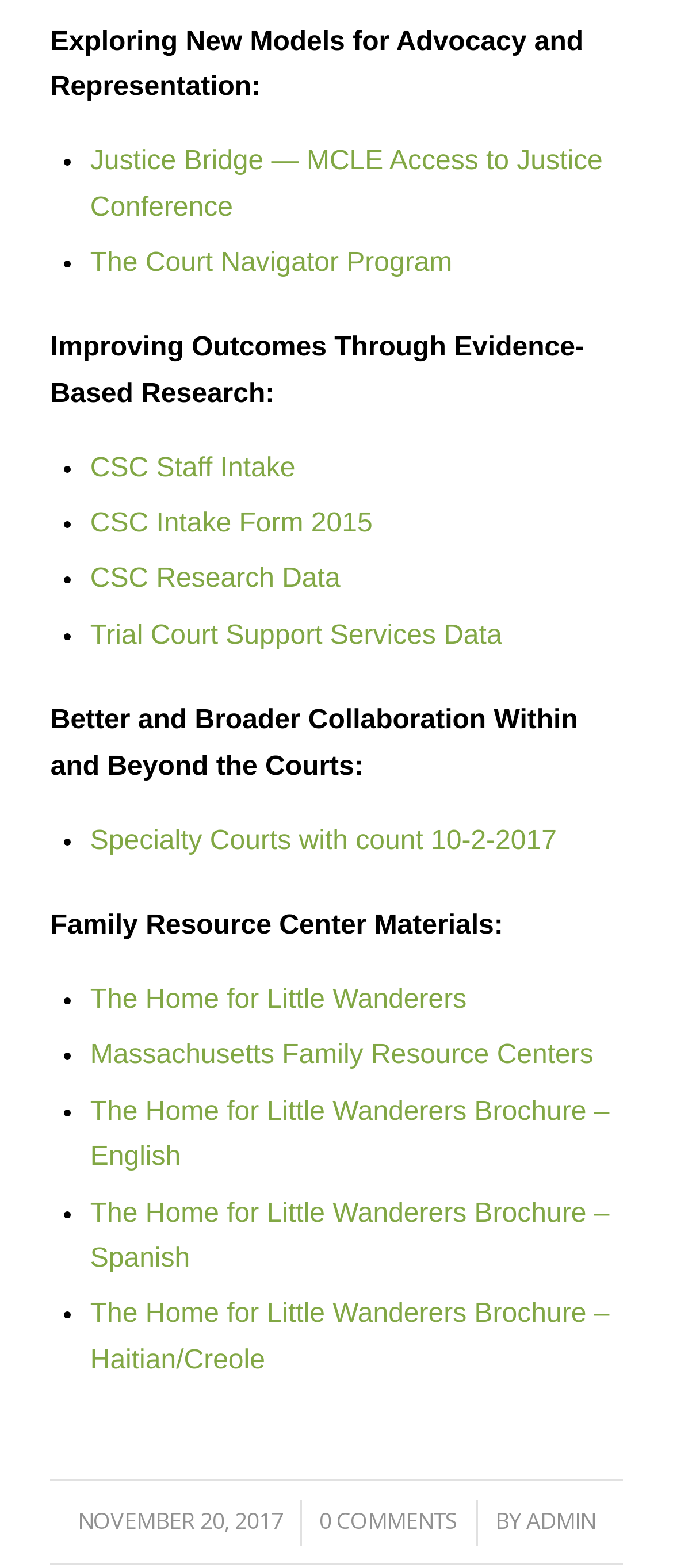Locate the bounding box coordinates of the element that needs to be clicked to carry out the instruction: "Open CSC Staff Intake". The coordinates should be given as four float numbers ranging from 0 to 1, i.e., [left, top, right, bottom].

[0.134, 0.289, 0.439, 0.308]